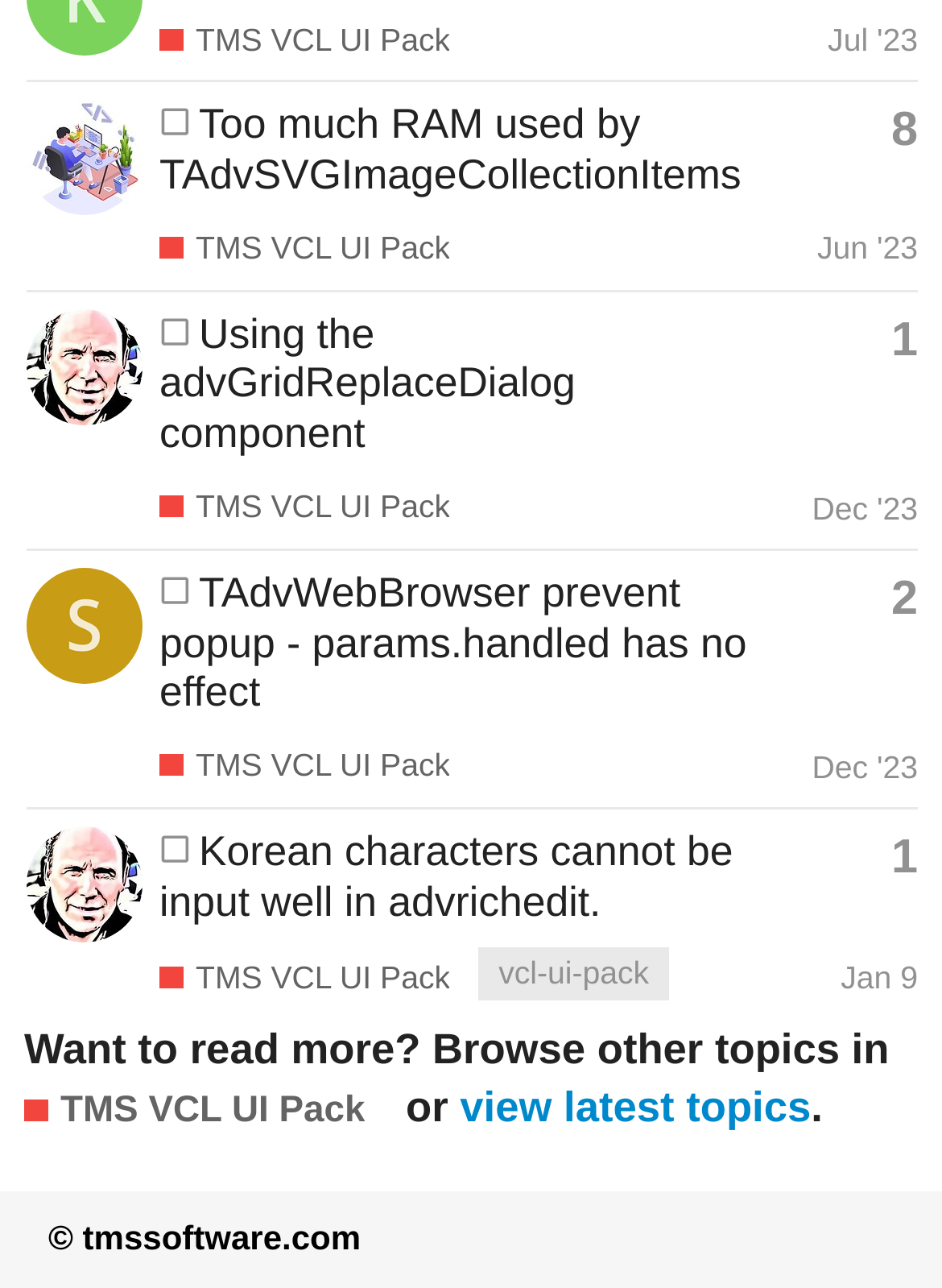Locate the bounding box coordinates of the clickable region necessary to complete the following instruction: "Browse other topics in TMS VCL UI Pack". Provide the coordinates in the format of four float numbers between 0 and 1, i.e., [left, top, right, bottom].

[0.026, 0.791, 0.974, 0.883]